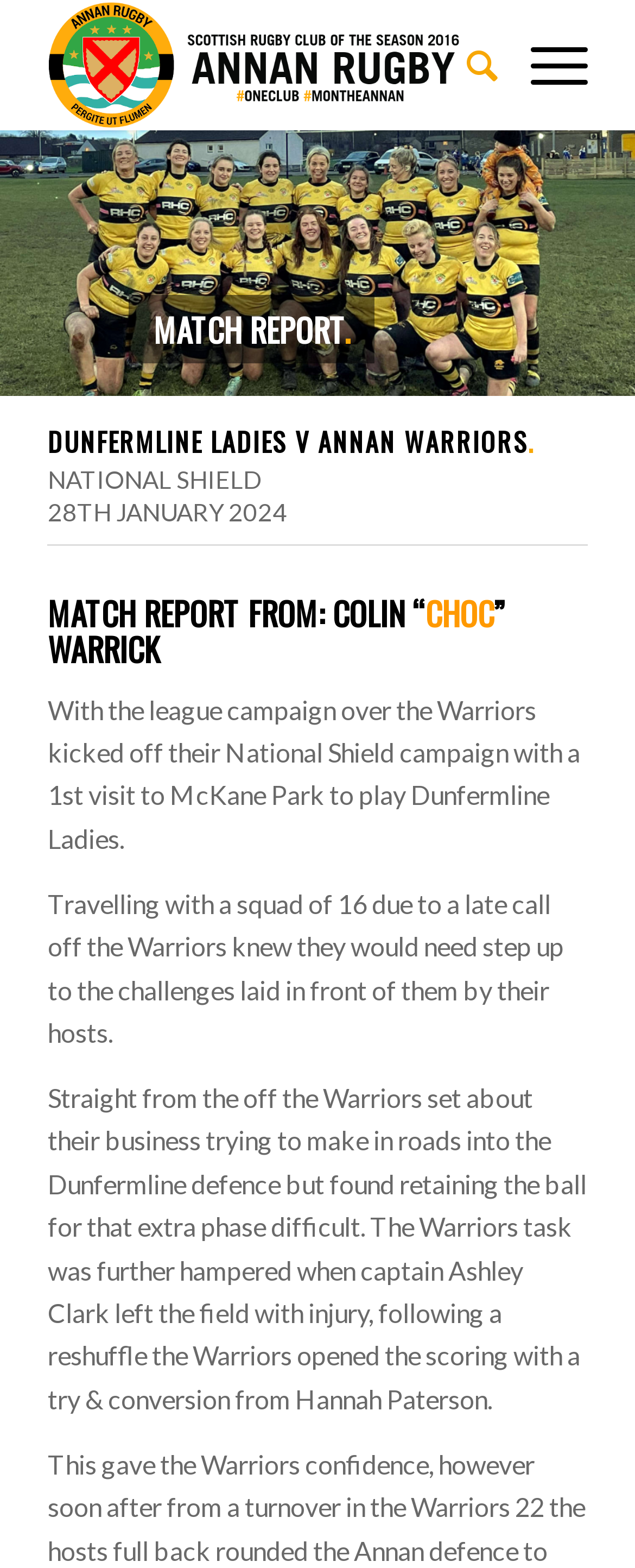Please answer the following question using a single word or phrase: 
Who wrote the match report?

Colin “Choc” Warrick